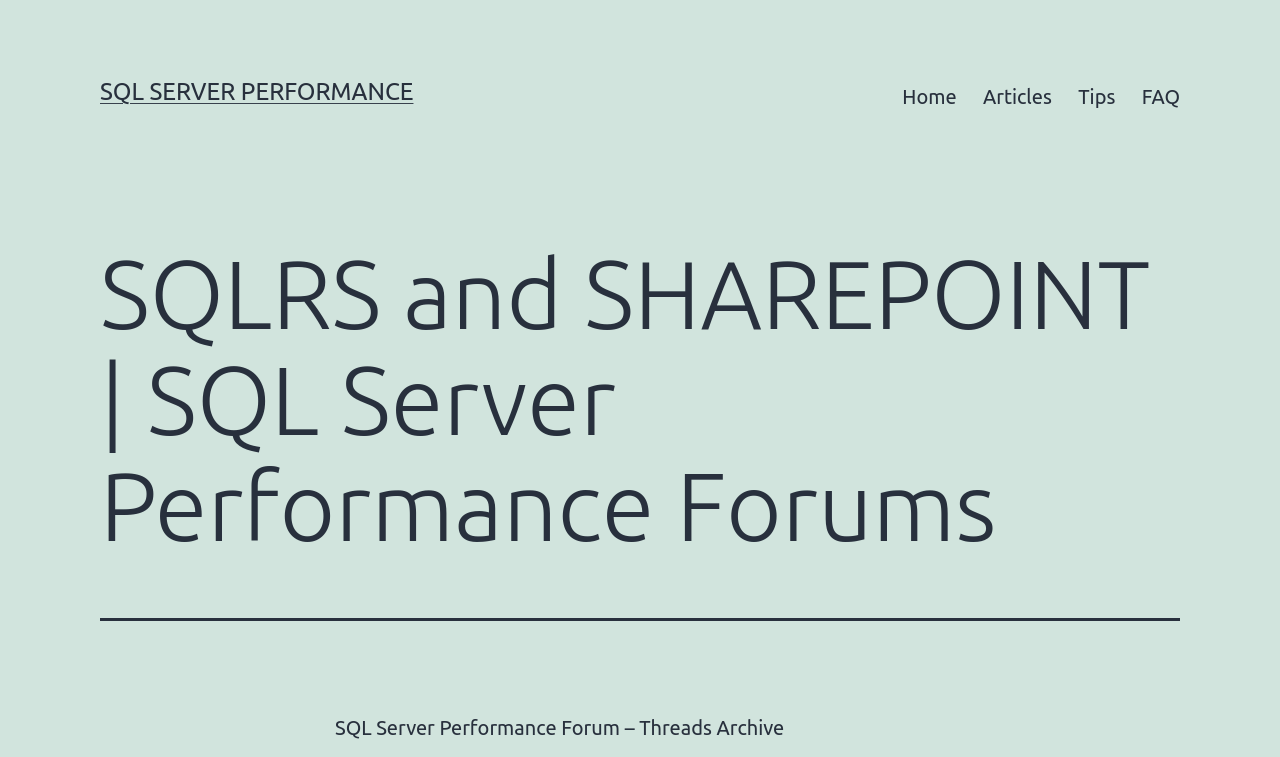Respond to the following query with just one word or a short phrase: 
How many links are present in the top section?

1